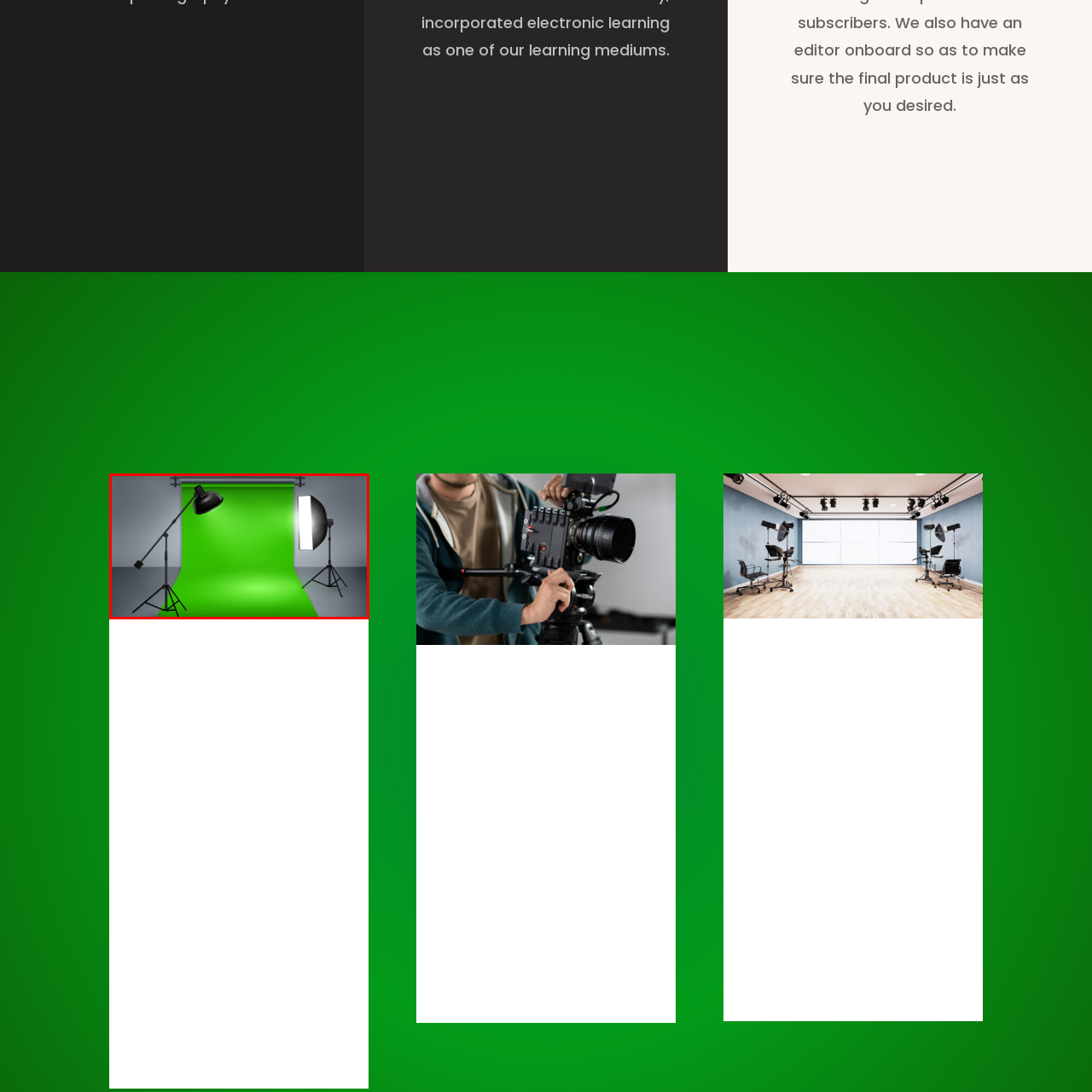How many studio lights are present?
Inspect the image area bounded by the red box and answer the question with a single word or a short phrase.

two